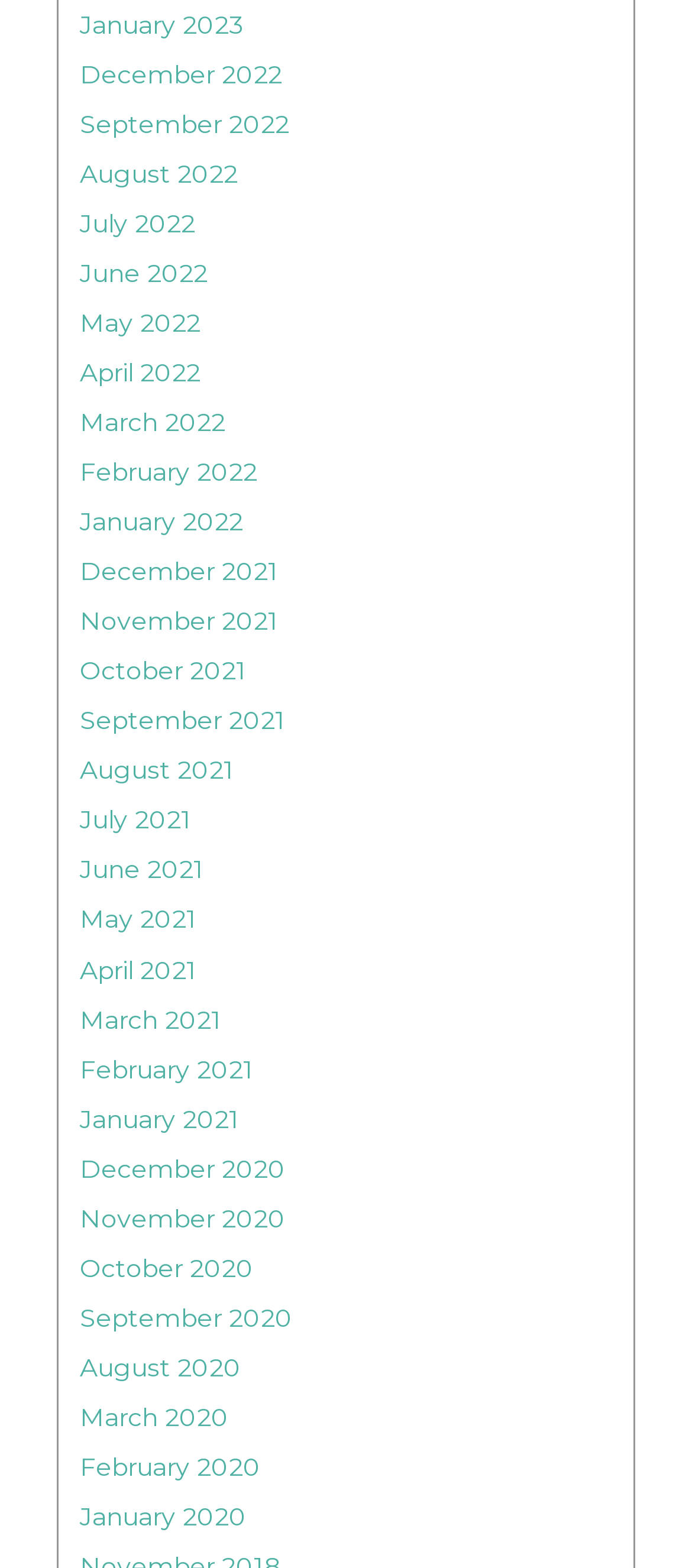Please provide a detailed answer to the question below based on the screenshot: 
Are the months listed in chronological order?

I looked at the links on the webpage and found that the months are not listed in chronological order. The latest month, January 2023, is listed first, and the earliest month, January 2020, is listed last.